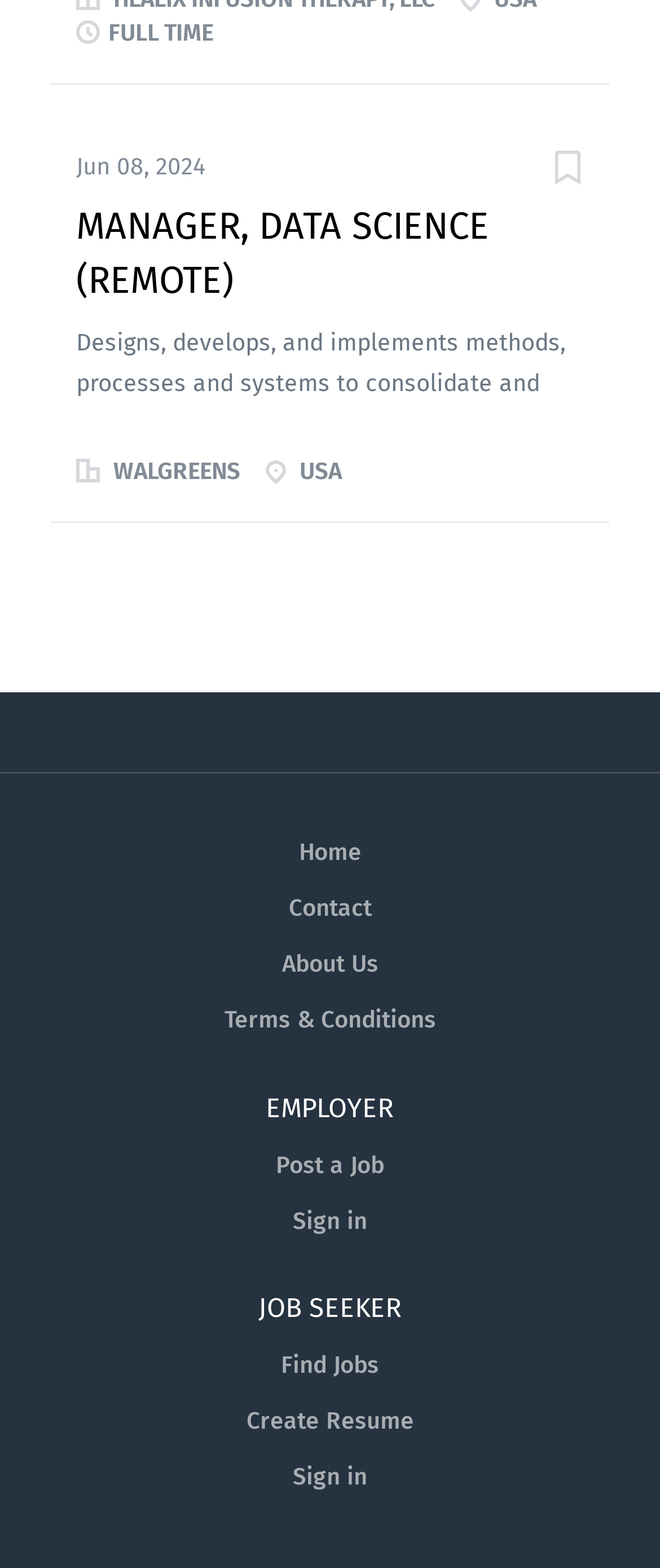Respond concisely with one word or phrase to the following query:
Where is the job located?

USA